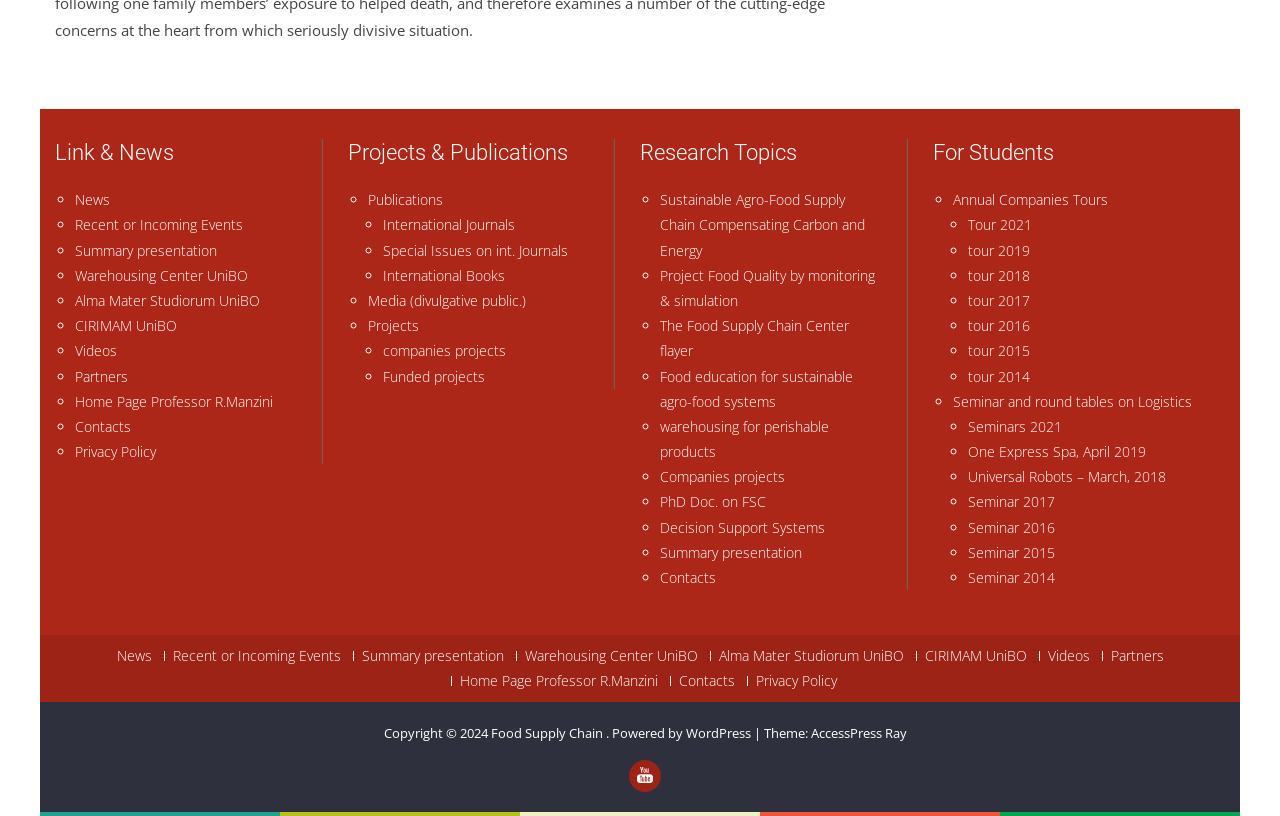How many company tours are listed?
Please give a detailed and elaborate answer to the question based on the image.

I counted the number of company tours listed under the 'For Students' section, which are 'Annual Companies Tours', 'Tour 2021', 'Tour 2019', 'Tour 2018', and 'Tour 2016'.